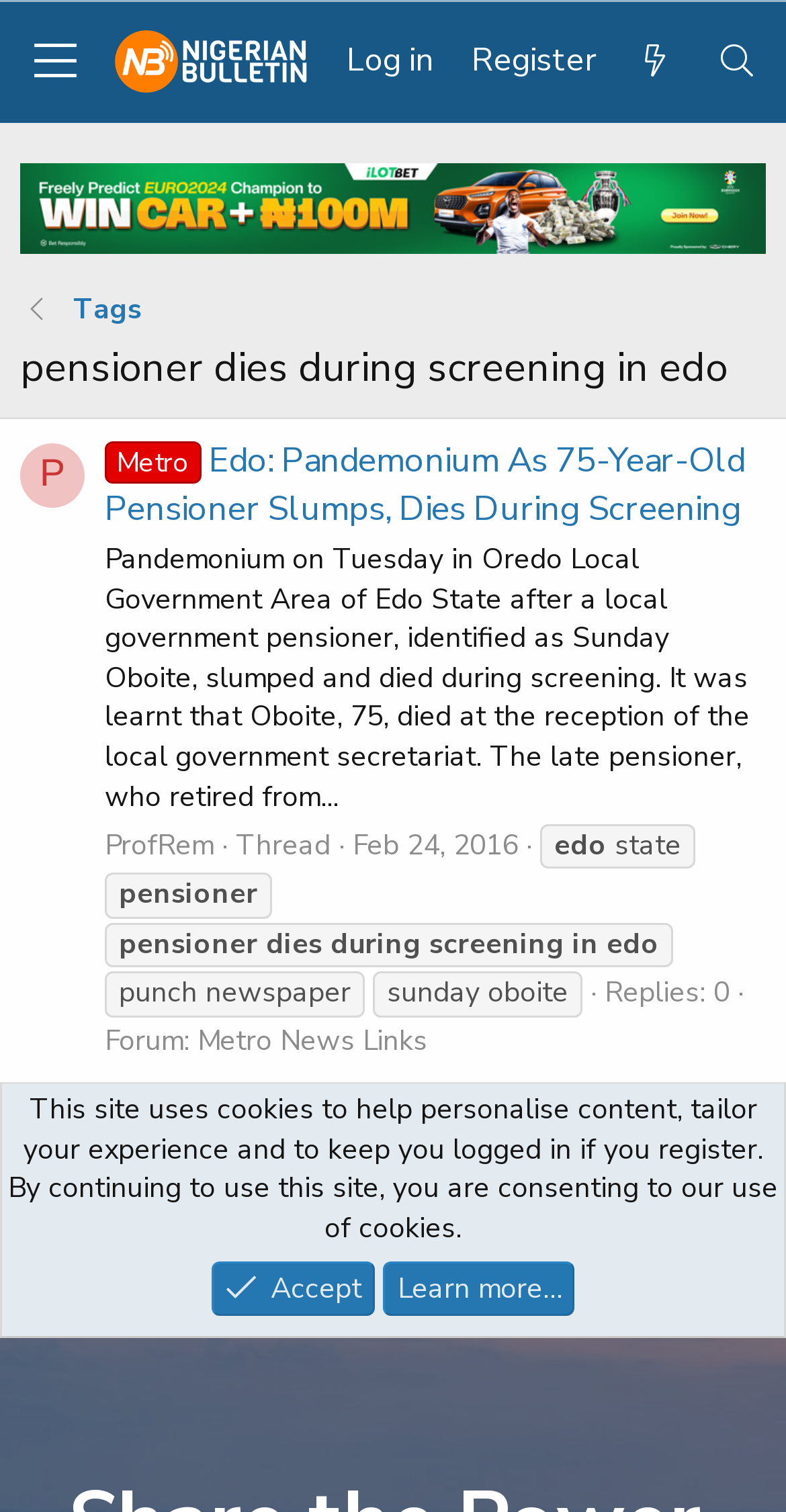Show the bounding box coordinates of the element that should be clicked to complete the task: "Log in to the website".

[0.415, 0.015, 0.574, 0.066]